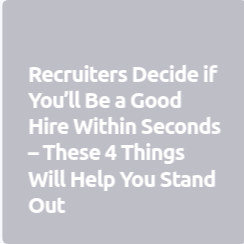What is the tone of the article?
Based on the visual information, provide a detailed and comprehensive answer.

The clean design and prominent placement of the text suggest that the article is intended to provide valuable information and advice to readers, rather than to persuade or entertain them, indicating an informative tone.